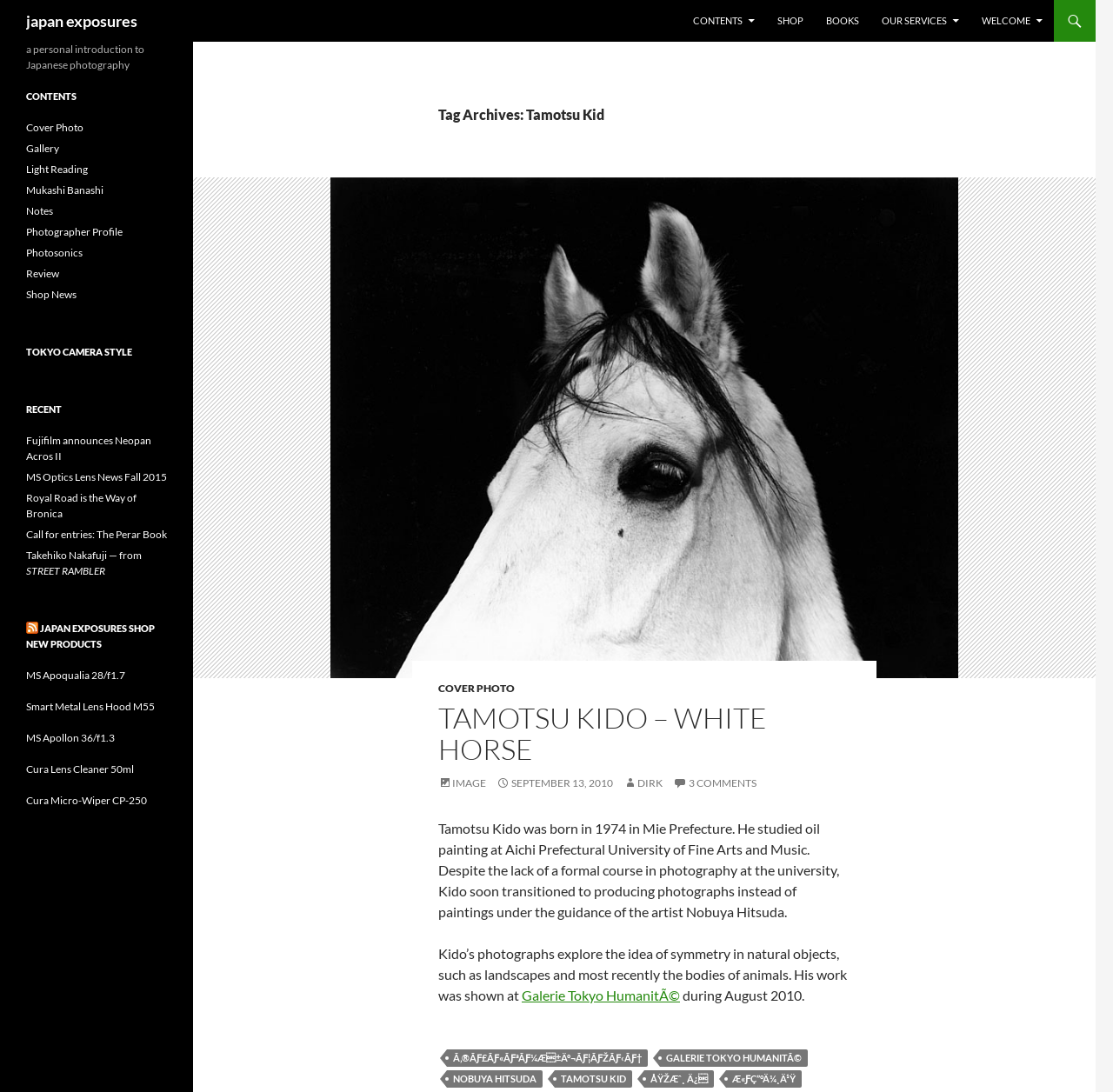Pinpoint the bounding box coordinates of the area that must be clicked to complete this instruction: "Visit the 'GALERIE TOKYO HUMANITÉ' website".

[0.469, 0.904, 0.611, 0.919]